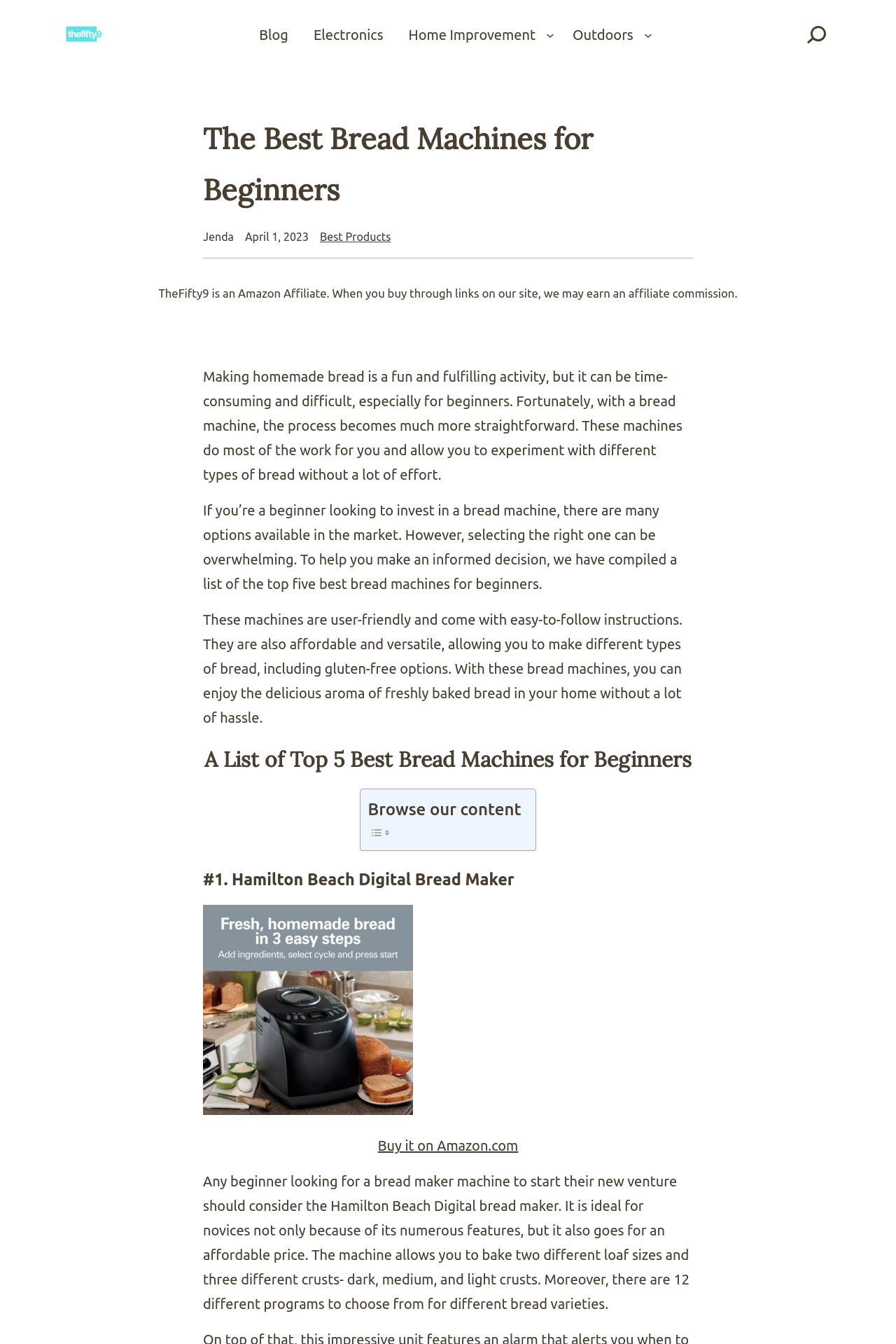Summarize the webpage comprehensively, mentioning all visible components.

The webpage is about the best bread machines for beginners, with a focus on making homemade bread easier and more accessible. At the top left, there is a logo and a link to "TheFifty9" website. Next to it, there is a navigation menu with links to "Blog", "Electronics", "Home Improvement", and "Outdoors". On the top right, there is a search button with a magnifying glass icon.

Below the navigation menu, there is a heading that reads "The Best Bread Machines for Beginners" in a large font. Underneath, there is a subheading with the author's name "Jenda" and the date "April 1, 2023". Next to it, there is a link to "Best Products".

The main content of the webpage starts with a paragraph of text that explains the benefits of using a bread machine, followed by another paragraph that introduces the purpose of the article, which is to help beginners choose the right bread machine. The text is divided into three sections, each with a different topic related to bread machines.

Below the introductory text, there is a heading that reads "A List of Top 5 Best Bread Machines for Beginners". Underneath, there is a table with a list of bread machines, each with a brief description and a "Buy it on Amazon.com" link. The first item on the list is the "Hamilton Beach Digital Bread Maker", which is described in more detail below the table.

Throughout the webpage, there are several images, including the logo, navigation icons, and product images. The layout is clean and easy to read, with clear headings and concise text.